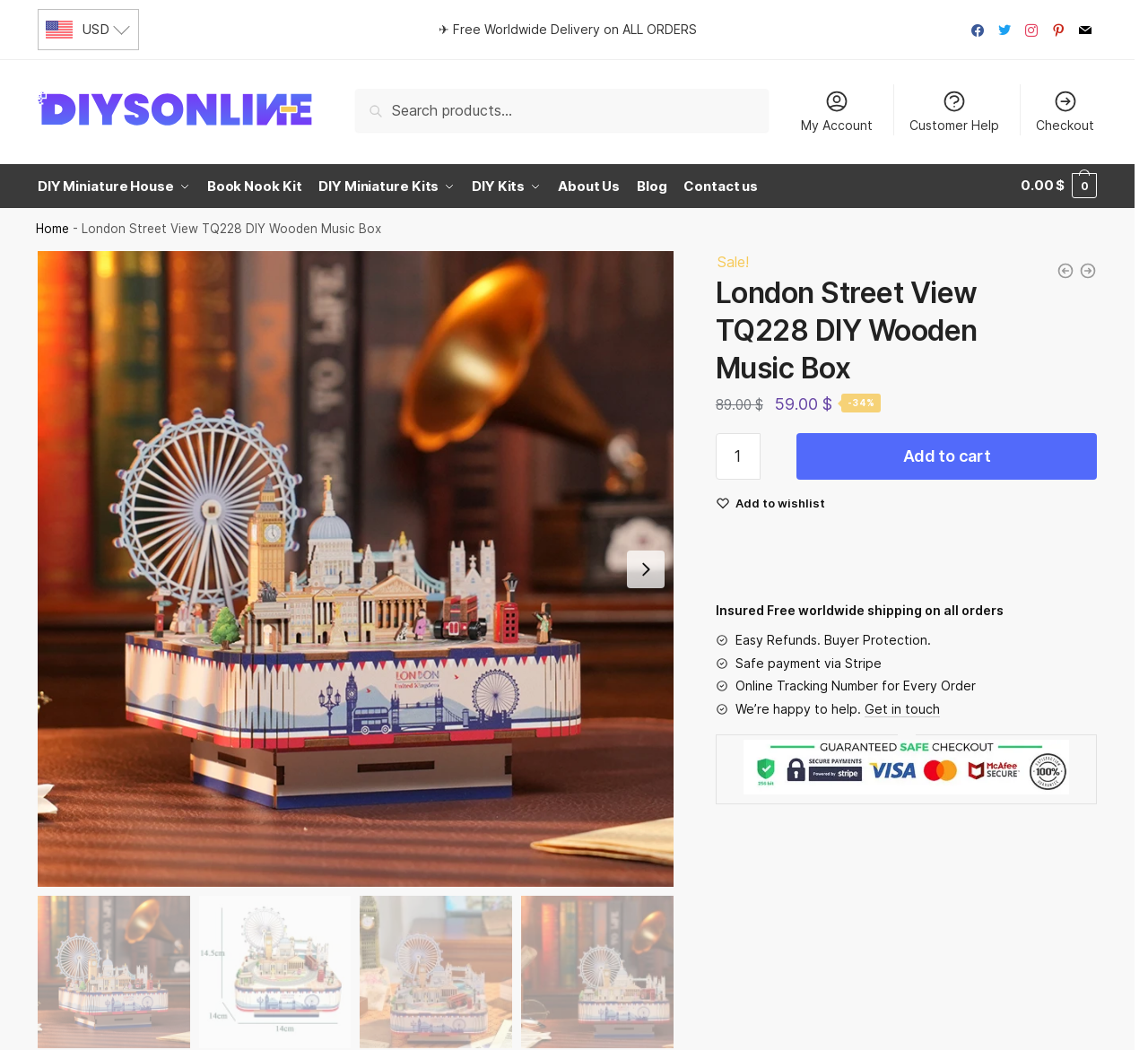Identify the bounding box coordinates necessary to click and complete the given instruction: "Click on the 'R&D' link".

None